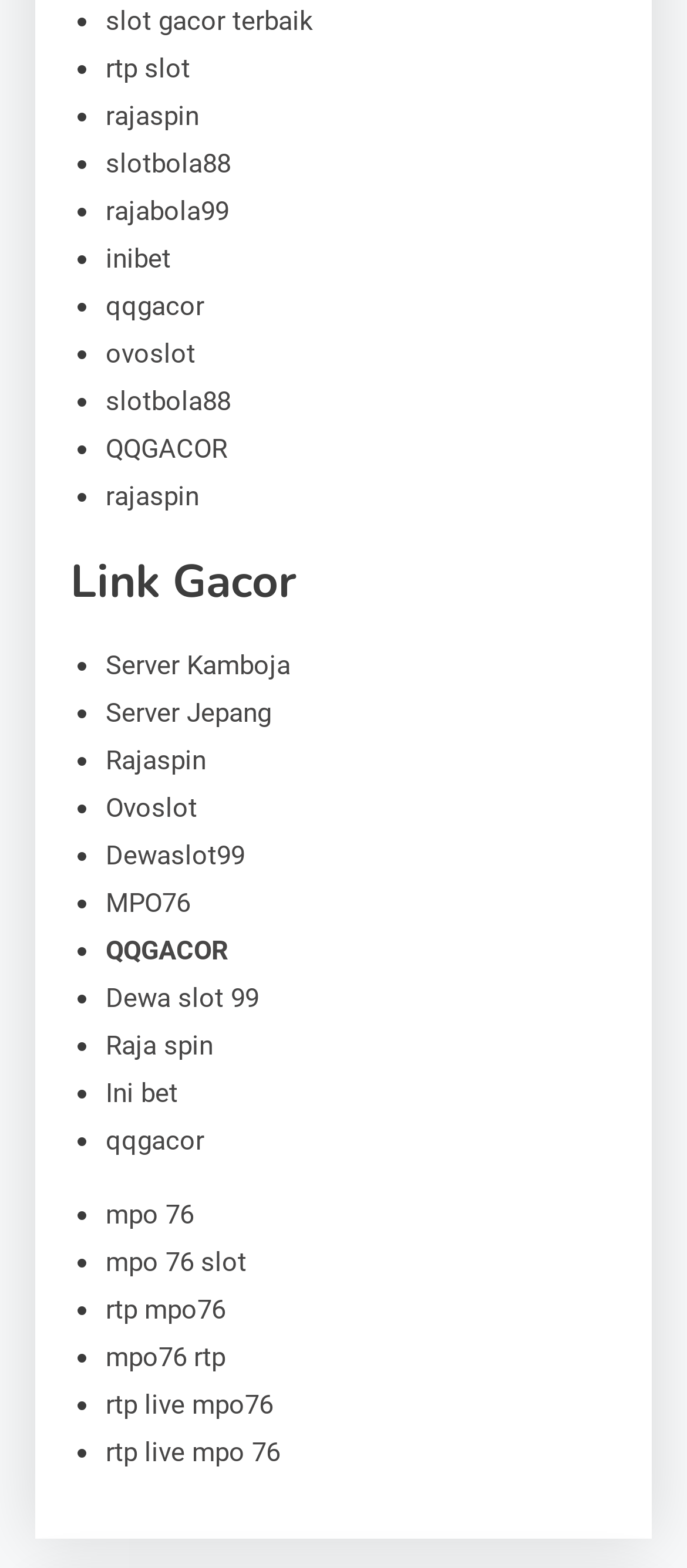Respond with a single word or phrase to the following question:
What is the text of the first link?

slot gacor terbaik